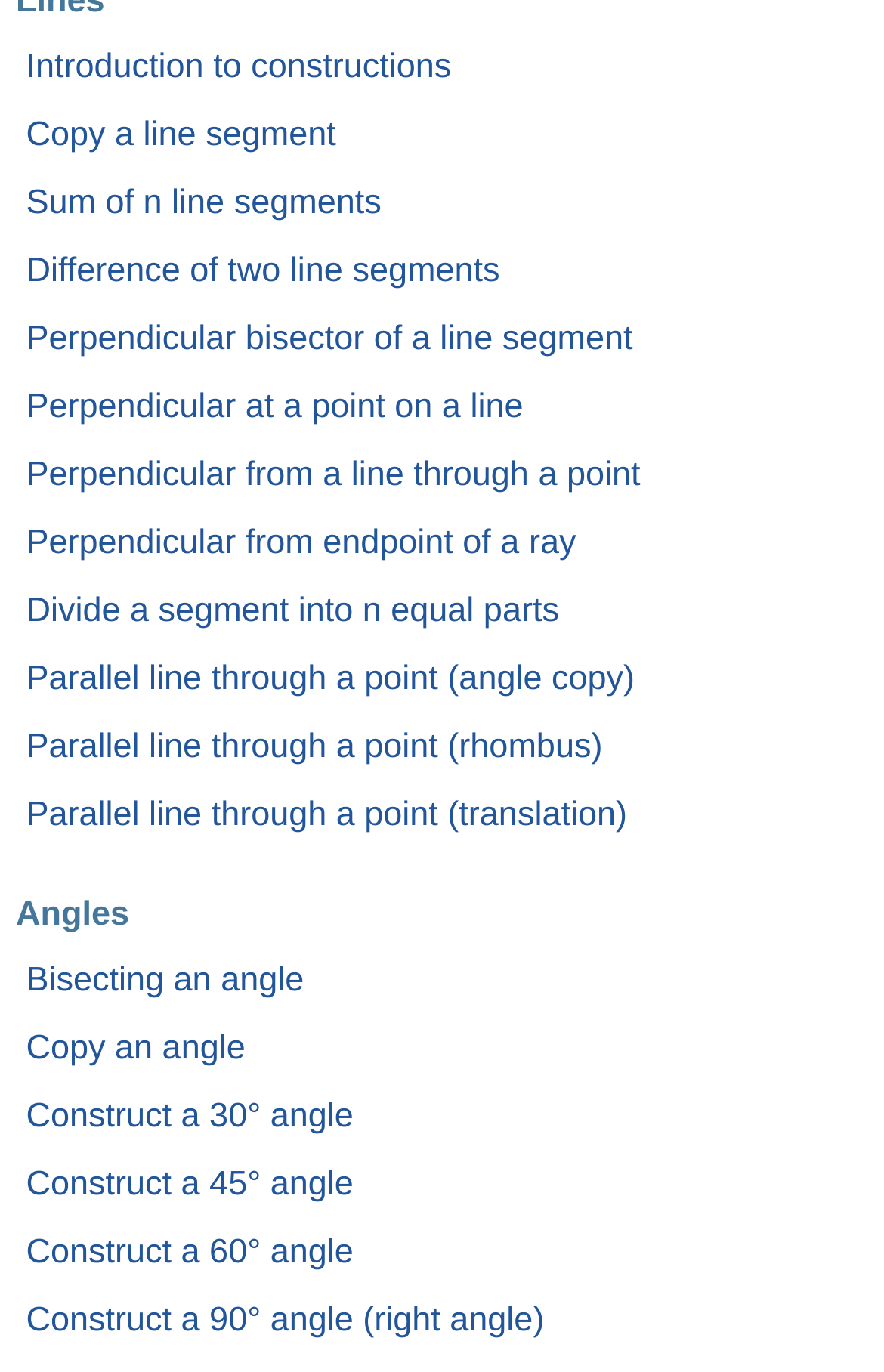Find the bounding box coordinates for the element described here: "Introduction to constructions".

[0.029, 0.035, 0.536, 0.063]